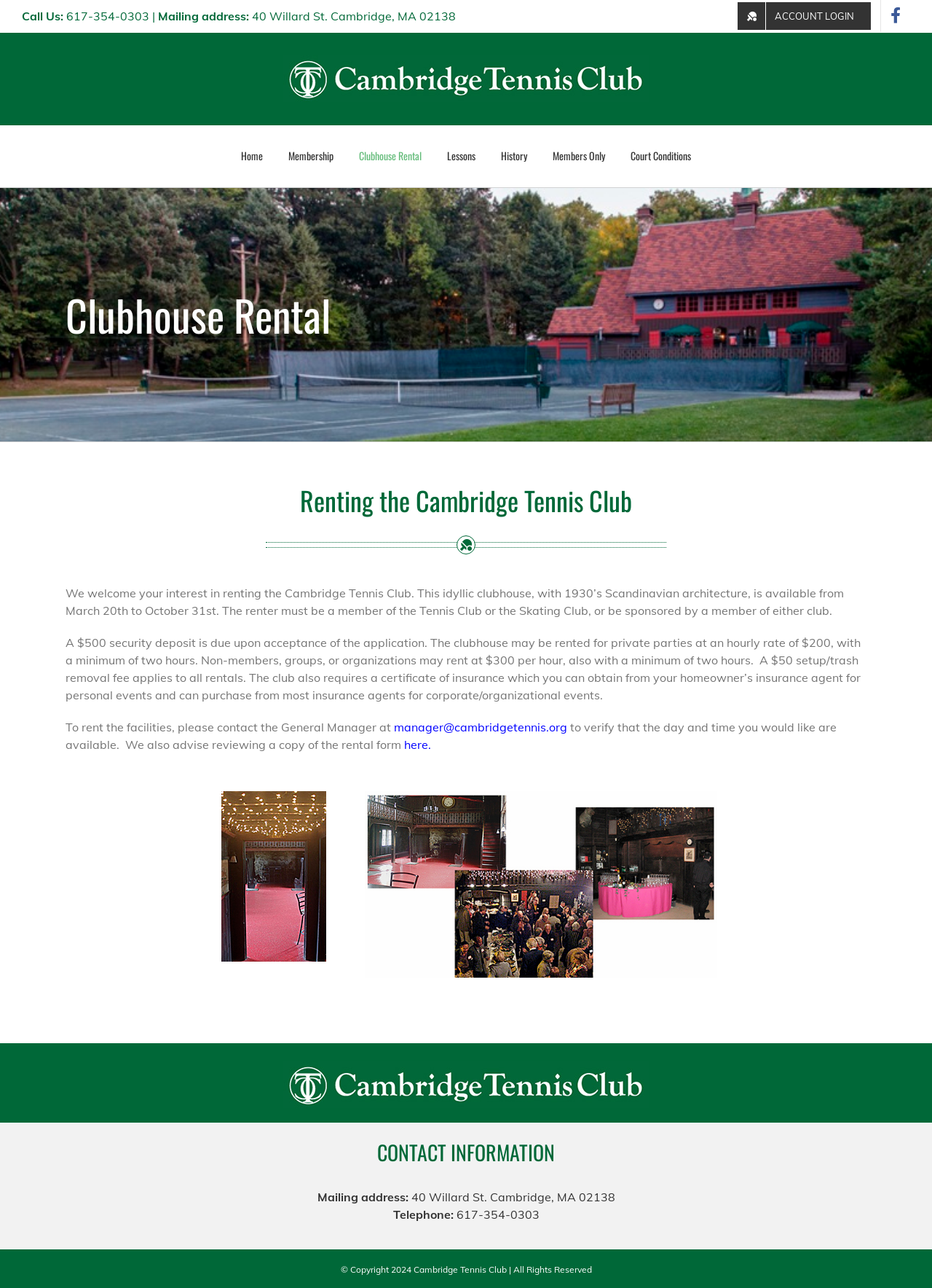What is the mailing address of the Cambridge Tennis Club?
Could you give a comprehensive explanation in response to this question?

I found the mailing address by looking at the 'Mailing address:' section at the top and bottom of the webpage, which displays the address as '40 Willard St. Cambridge, MA 02138'.